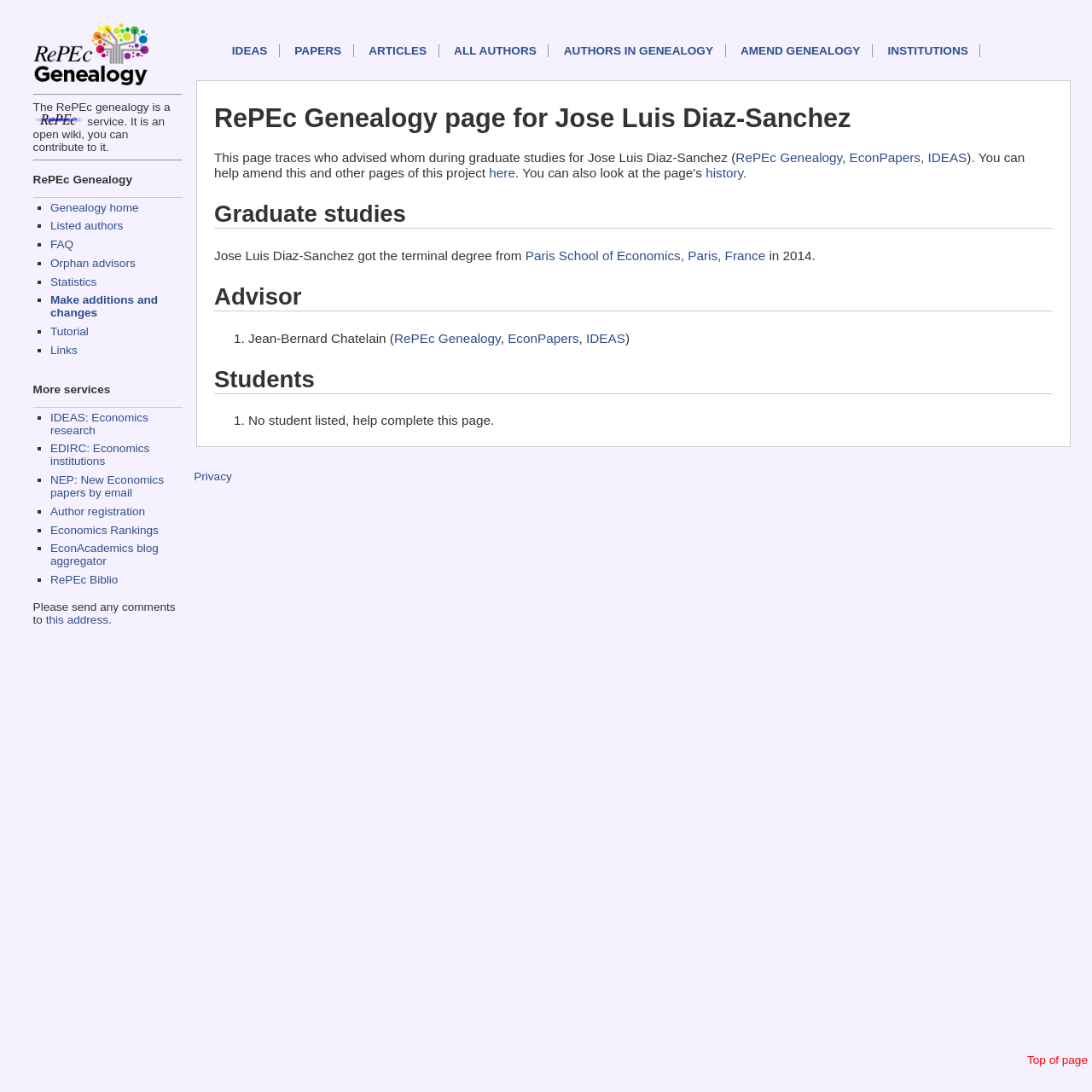Extract the bounding box coordinates of the UI element described: "history". Provide the coordinates in the format [left, top, right, bottom] with values ranging from 0 to 1.

[0.646, 0.152, 0.681, 0.165]